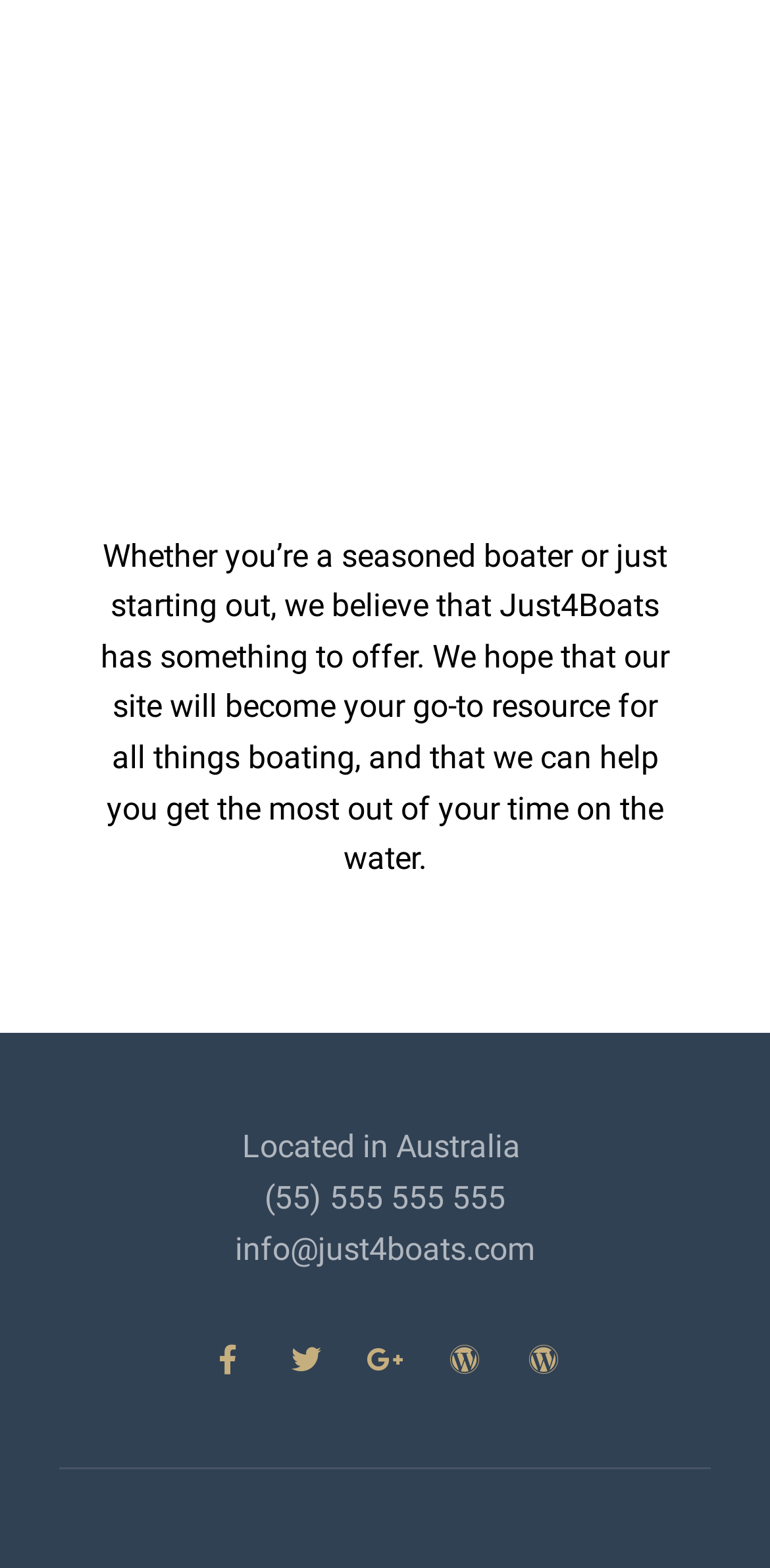Identify the bounding box for the UI element that is described as follows: "Facebook".

[0.256, 0.848, 0.333, 0.886]